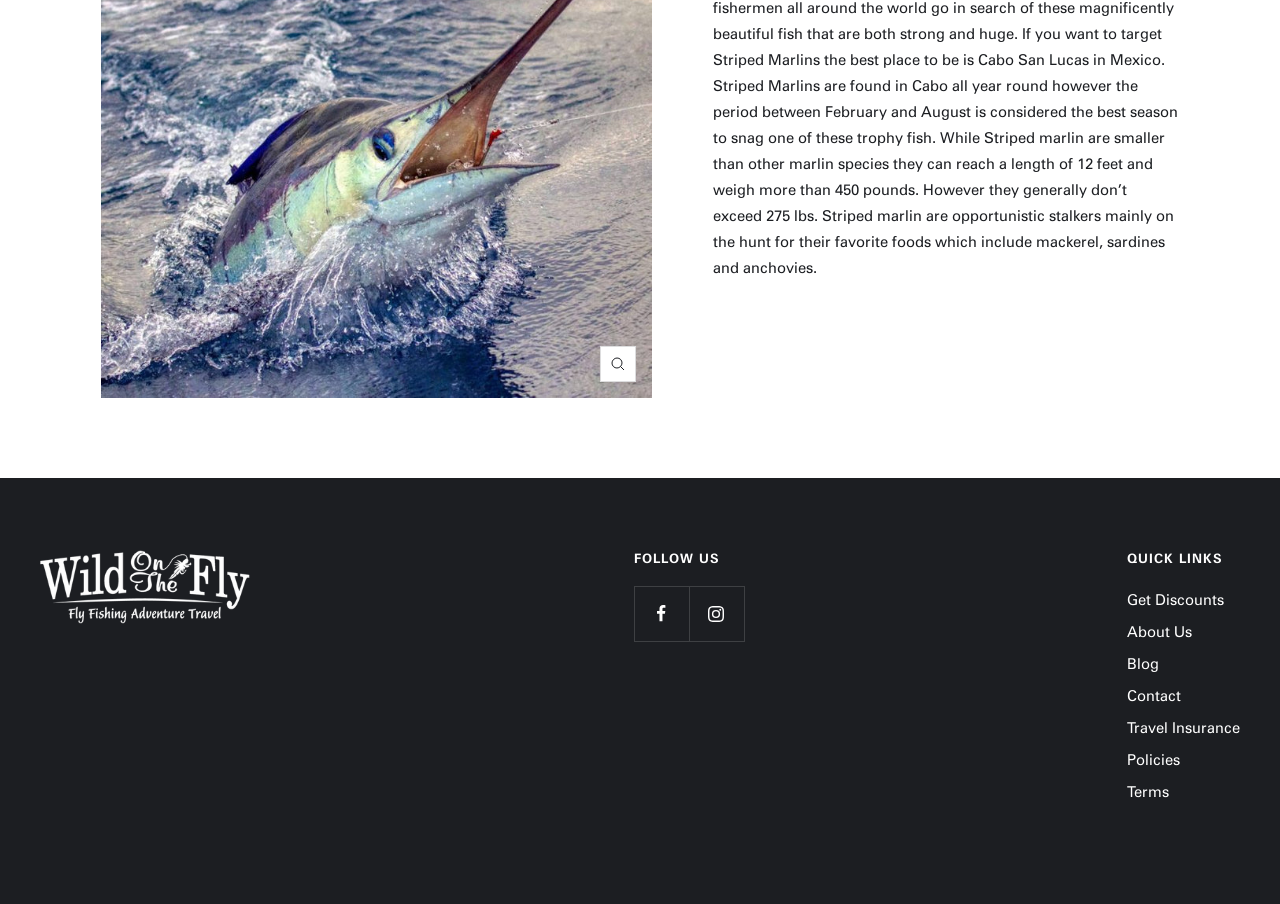Find and provide the bounding box coordinates for the UI element described here: "aria-label="Follow us on Instagram"". The coordinates should be given as four float numbers between 0 and 1: [left, top, right, bottom].

[0.538, 0.648, 0.581, 0.709]